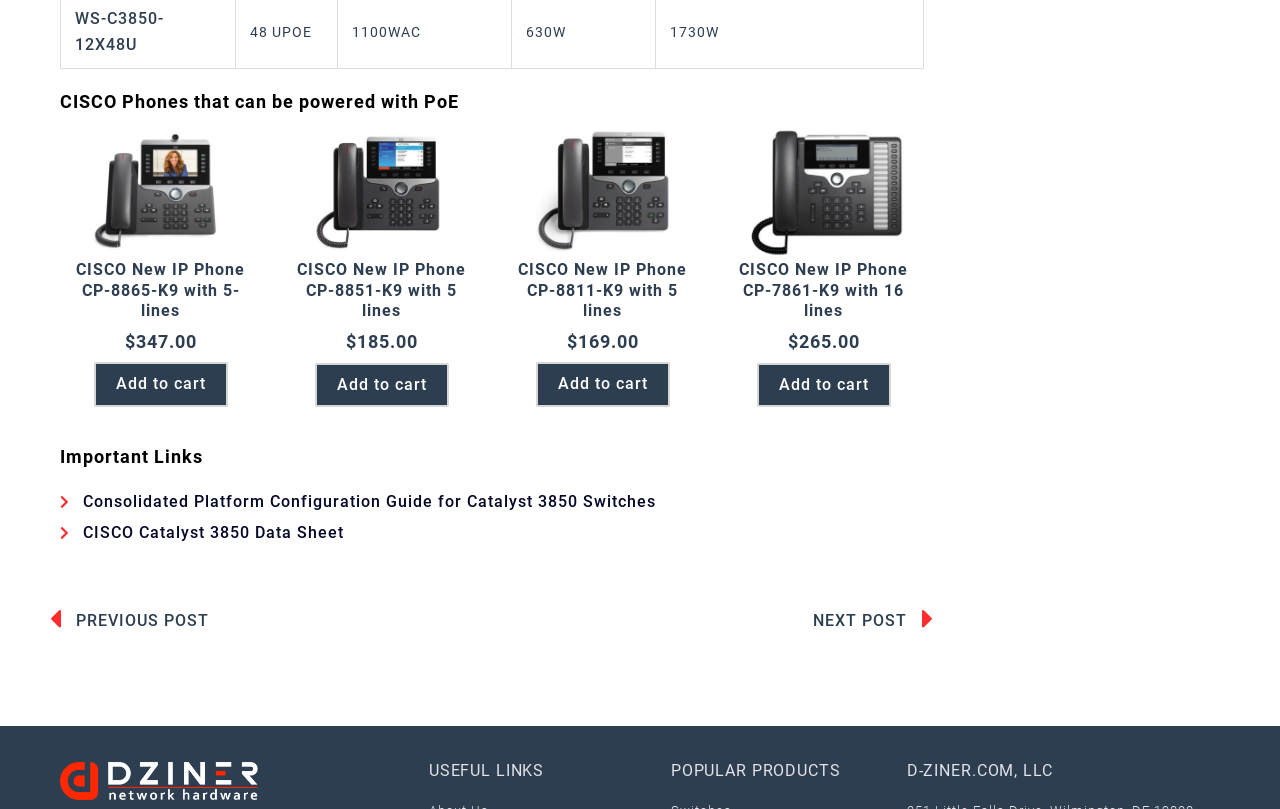Locate the bounding box coordinates of the clickable part needed for the task: "Add CISCO New IP Phone CP-8865-K9 with 5-lines to cart".

[0.073, 0.448, 0.178, 0.503]